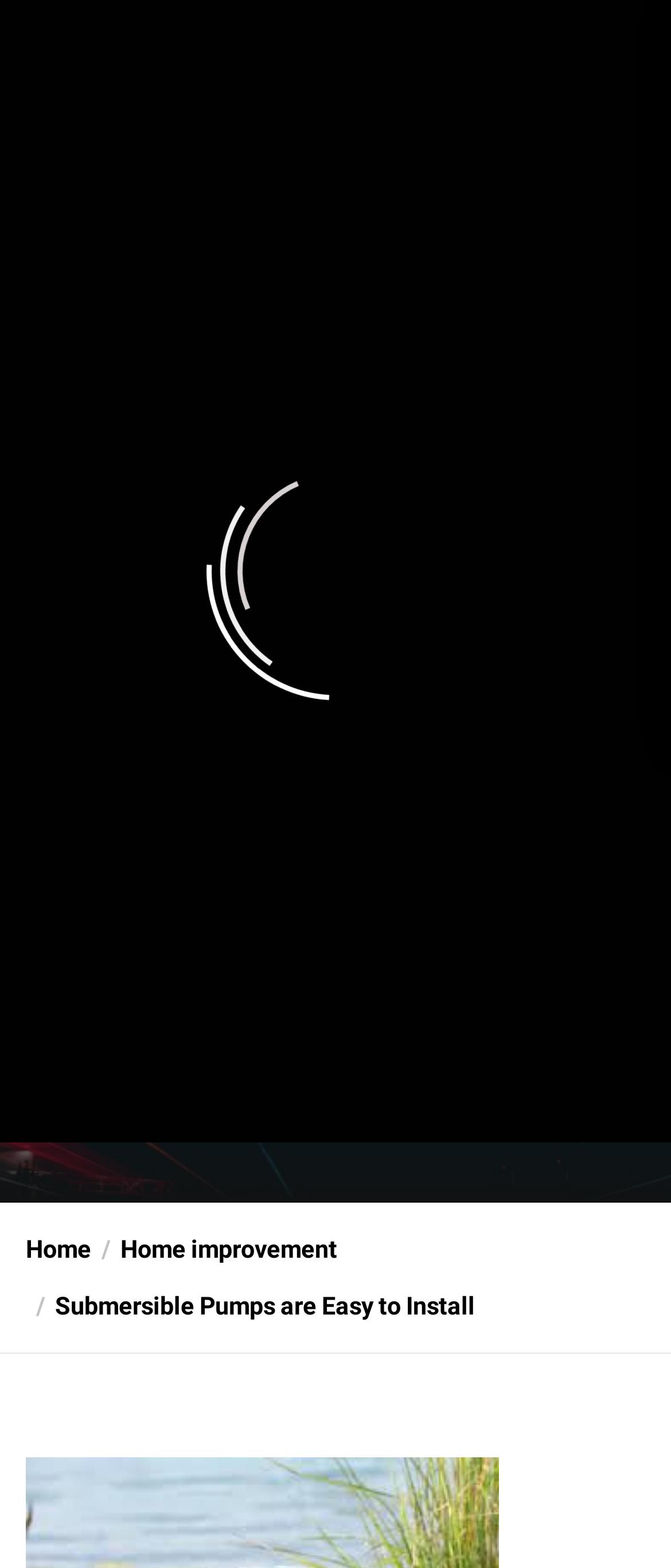Answer the question with a single word or phrase: 
What is the topic of the first article?

Physiotherapist in Waverley